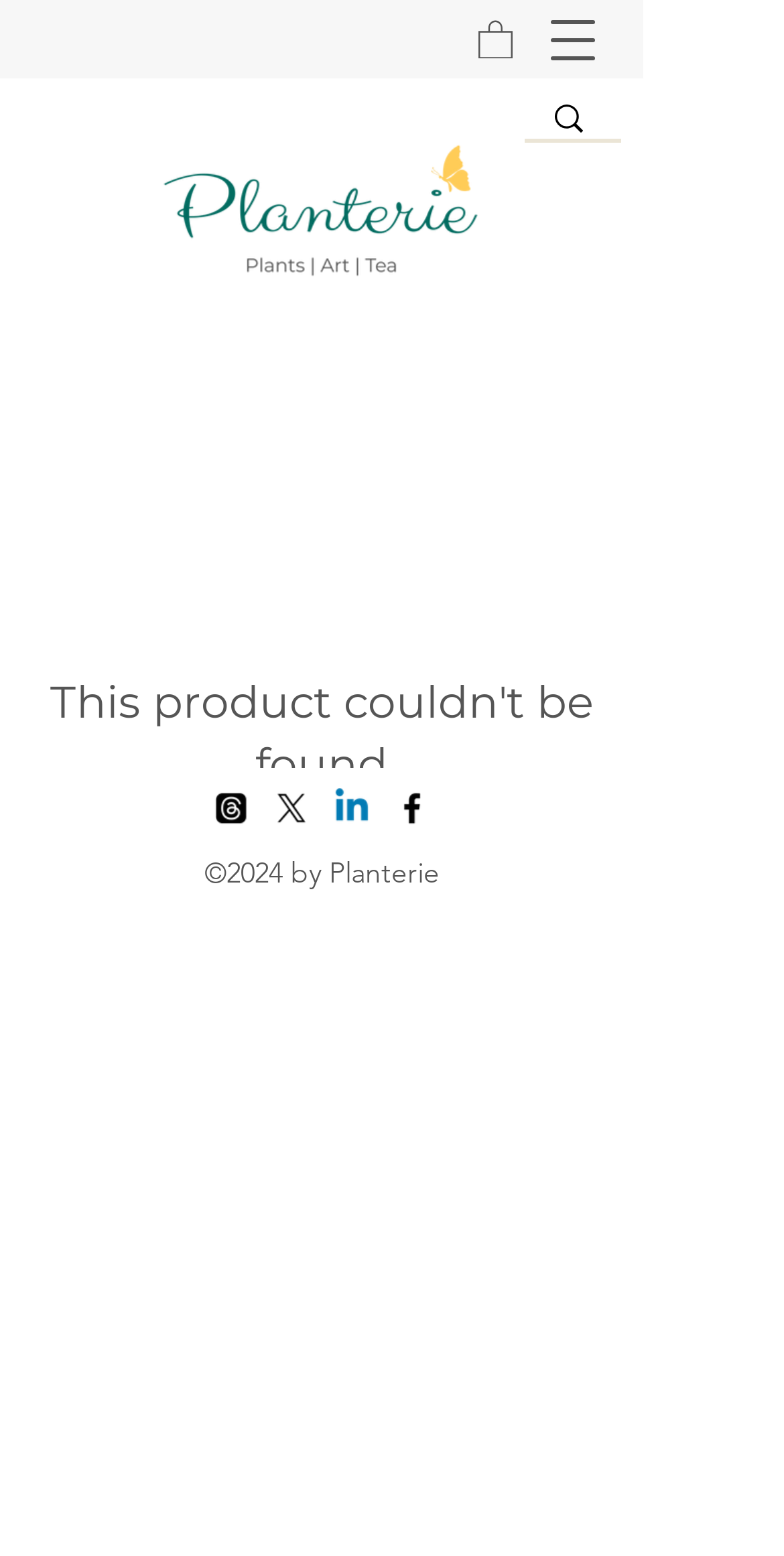Provide the bounding box coordinates in the format (top-left x, top-left y, bottom-right x, bottom-right y). All values are floating point numbers between 0 and 1. Determine the bounding box coordinate of the UI element described as: Continue Shopping

[0.236, 0.537, 0.585, 0.558]